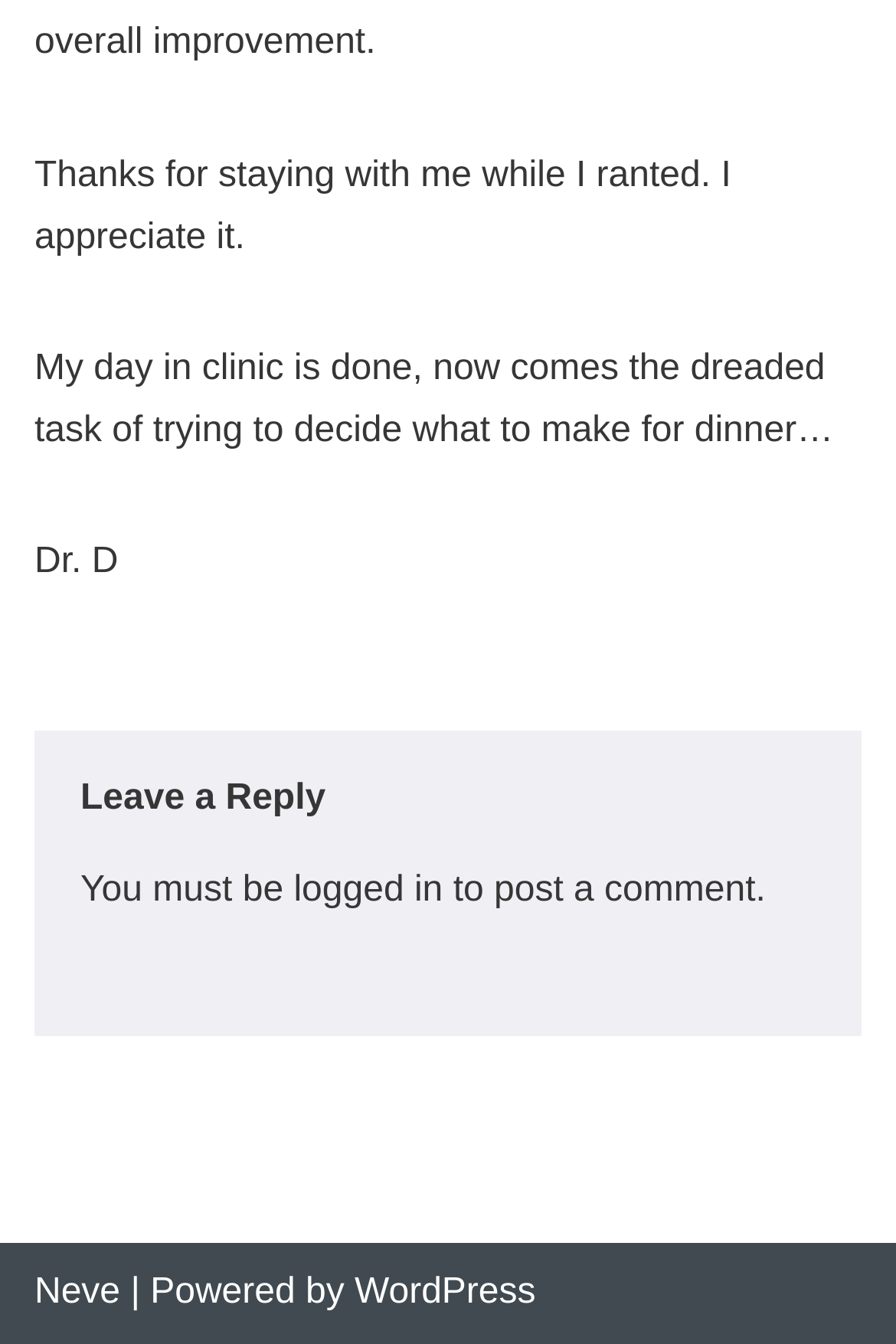Determine the bounding box for the described HTML element: "Follow". Ensure the coordinates are four float numbers between 0 and 1 in the format [left, top, right, bottom].

None